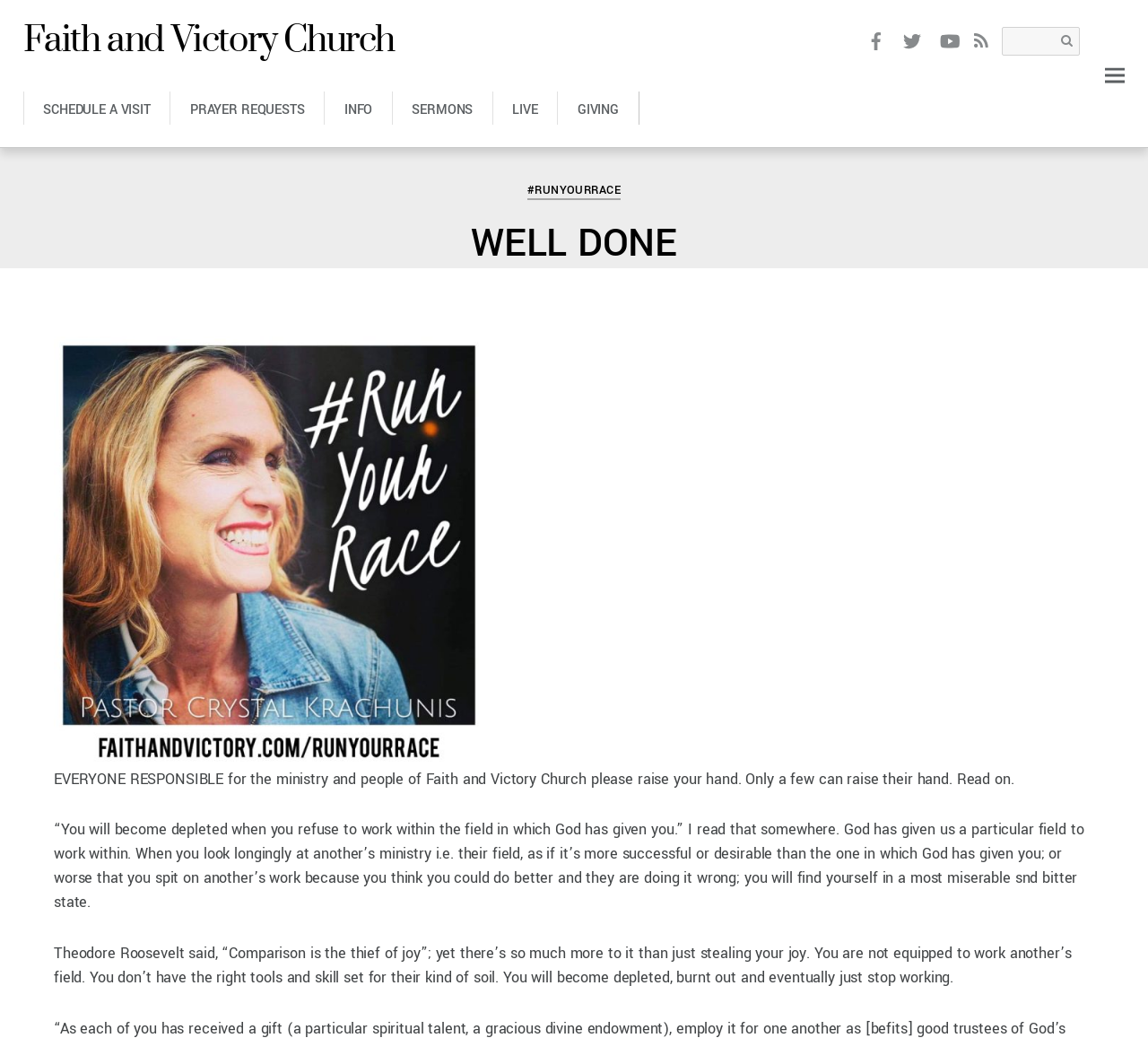Determine the bounding box coordinates of the UI element described below. Use the format (top-left x, top-left y, bottom-right x, bottom-right y) with floating point numbers between 0 and 1: parent_node: Faith and Victory Church

[0.963, 0.061, 0.98, 0.084]